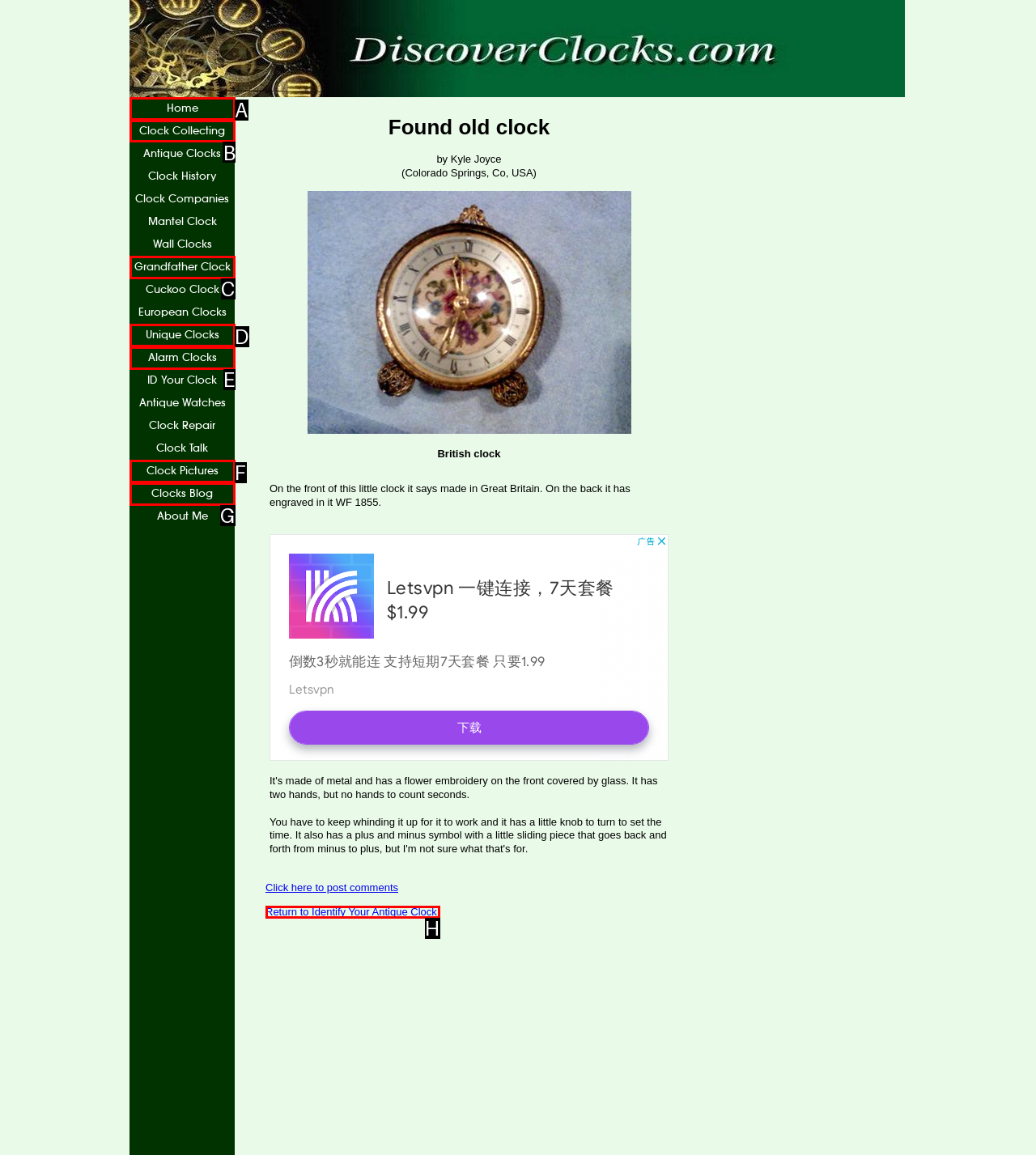To execute the task: Go to Clock Collecting page, which one of the highlighted HTML elements should be clicked? Answer with the option's letter from the choices provided.

B